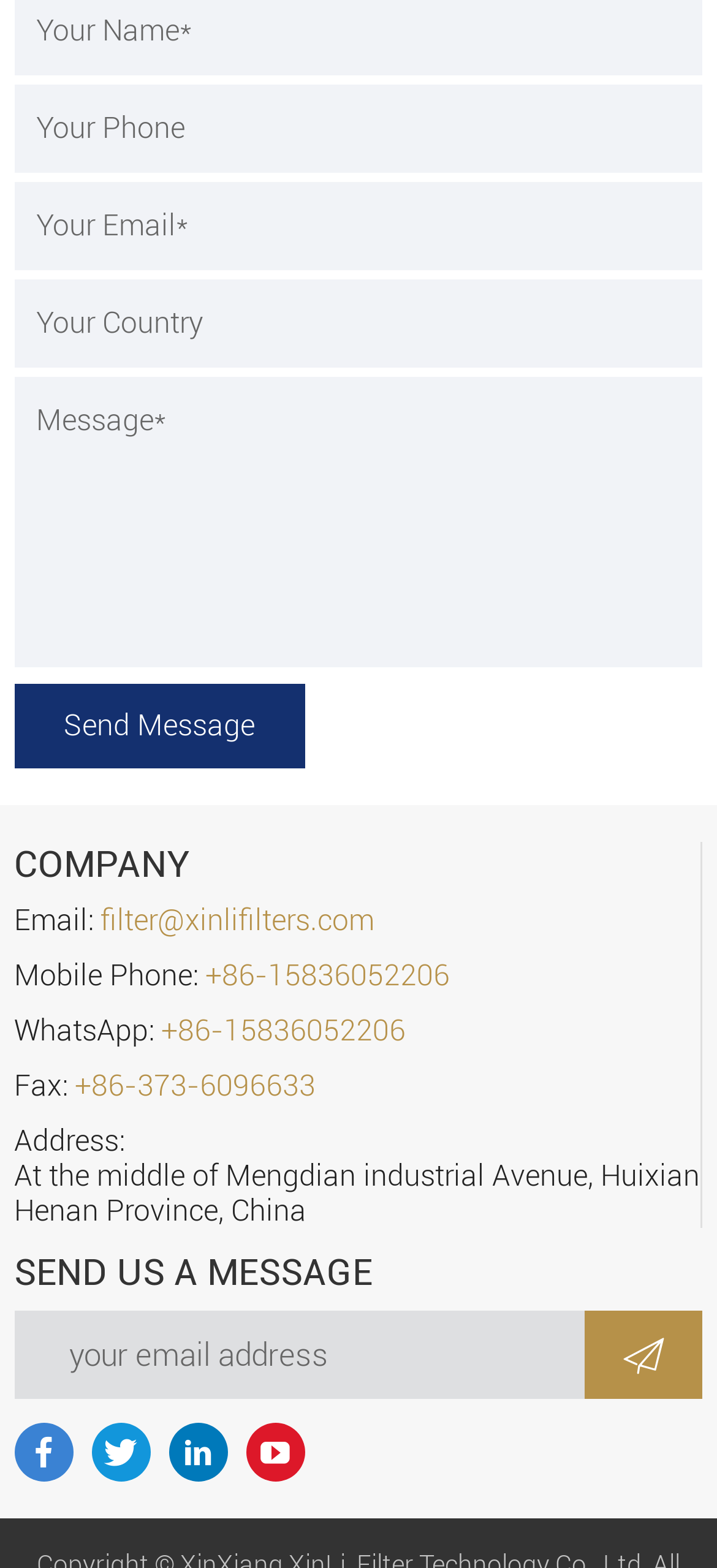Locate the bounding box coordinates of the element that should be clicked to execute the following instruction: "Send a WhatsApp message".

[0.02, 0.646, 0.566, 0.668]